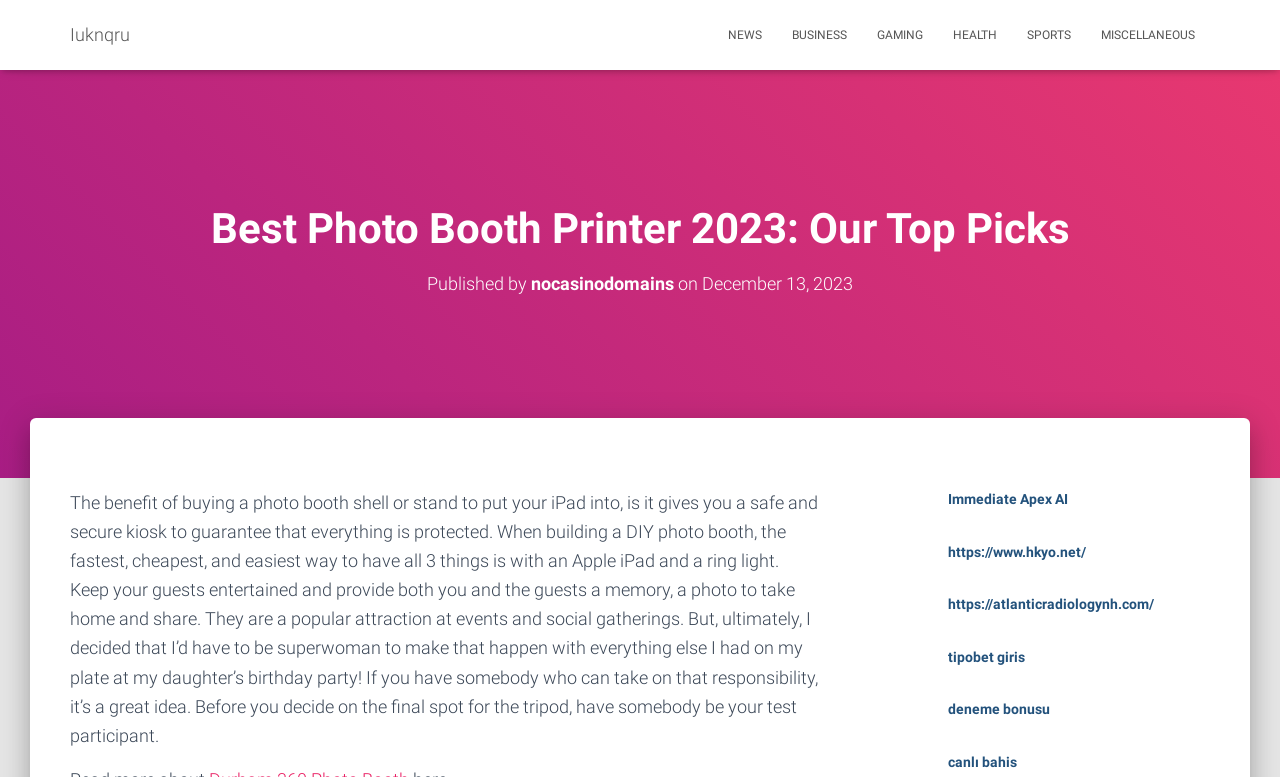Please provide the bounding box coordinates for the element that needs to be clicked to perform the instruction: "Read the article published by 'nocasinodomains'". The coordinates must consist of four float numbers between 0 and 1, formatted as [left, top, right, bottom].

[0.415, 0.351, 0.527, 0.378]